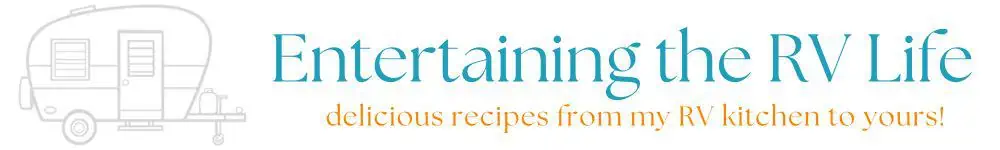What is the theme of the blog?
Please provide a single word or phrase answer based on the image.

Travel and culinary adventure